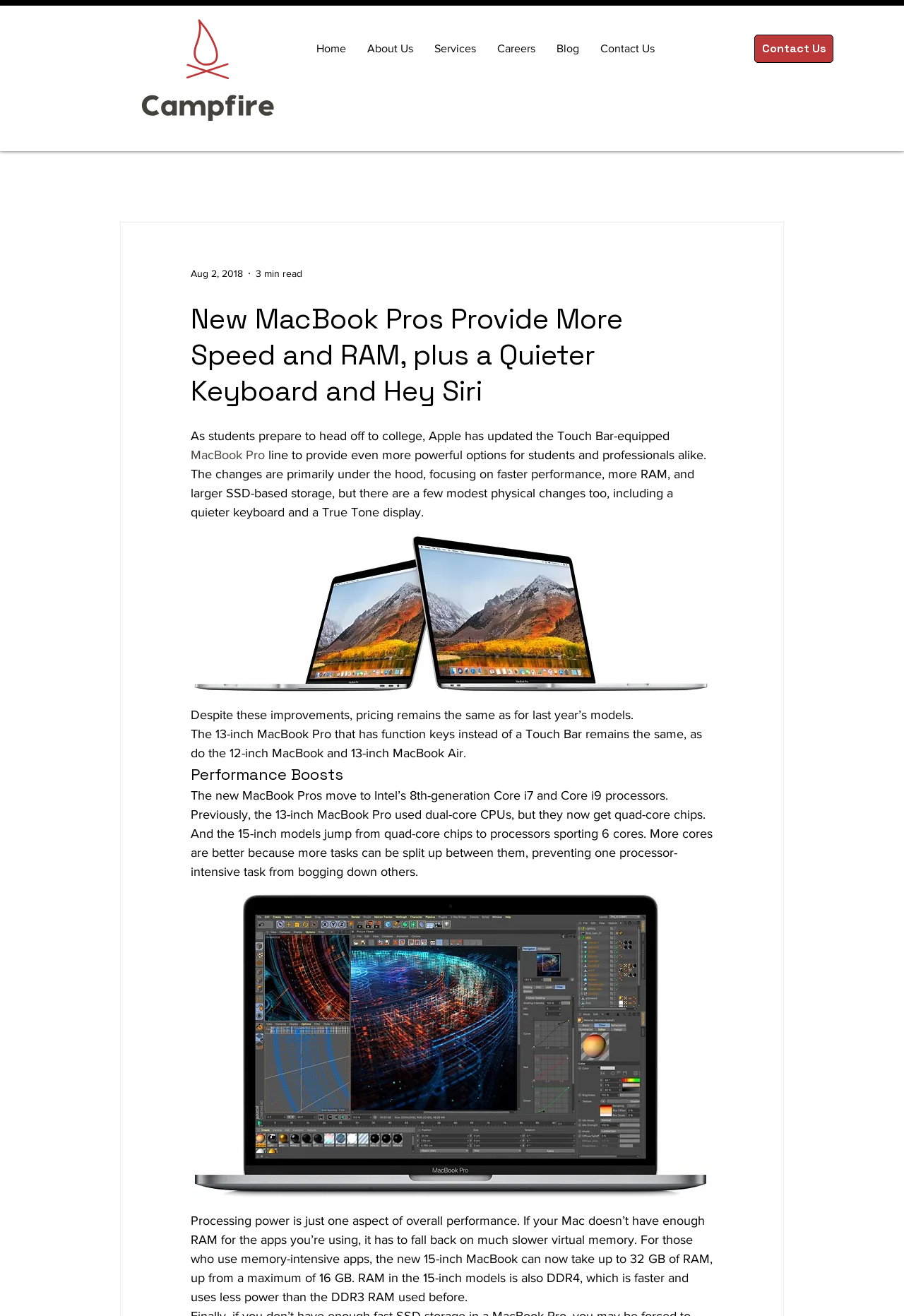What is the topic of the article?
Please provide a single word or phrase as your answer based on the screenshot.

New MacBook Pros